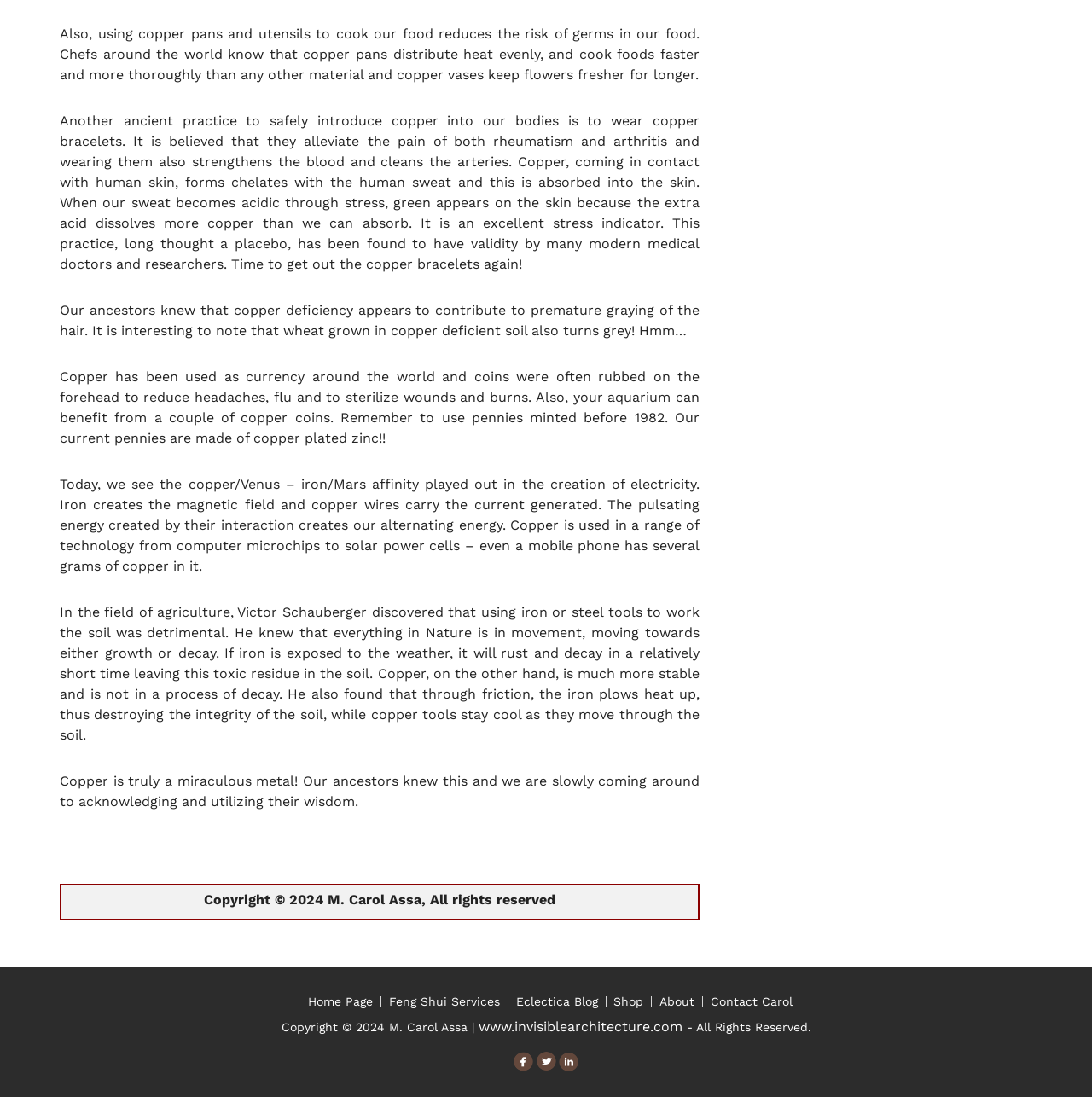Give a one-word or one-phrase response to the question: 
What is the purpose of wearing copper bracelets?

Alleviate pain and strengthen blood